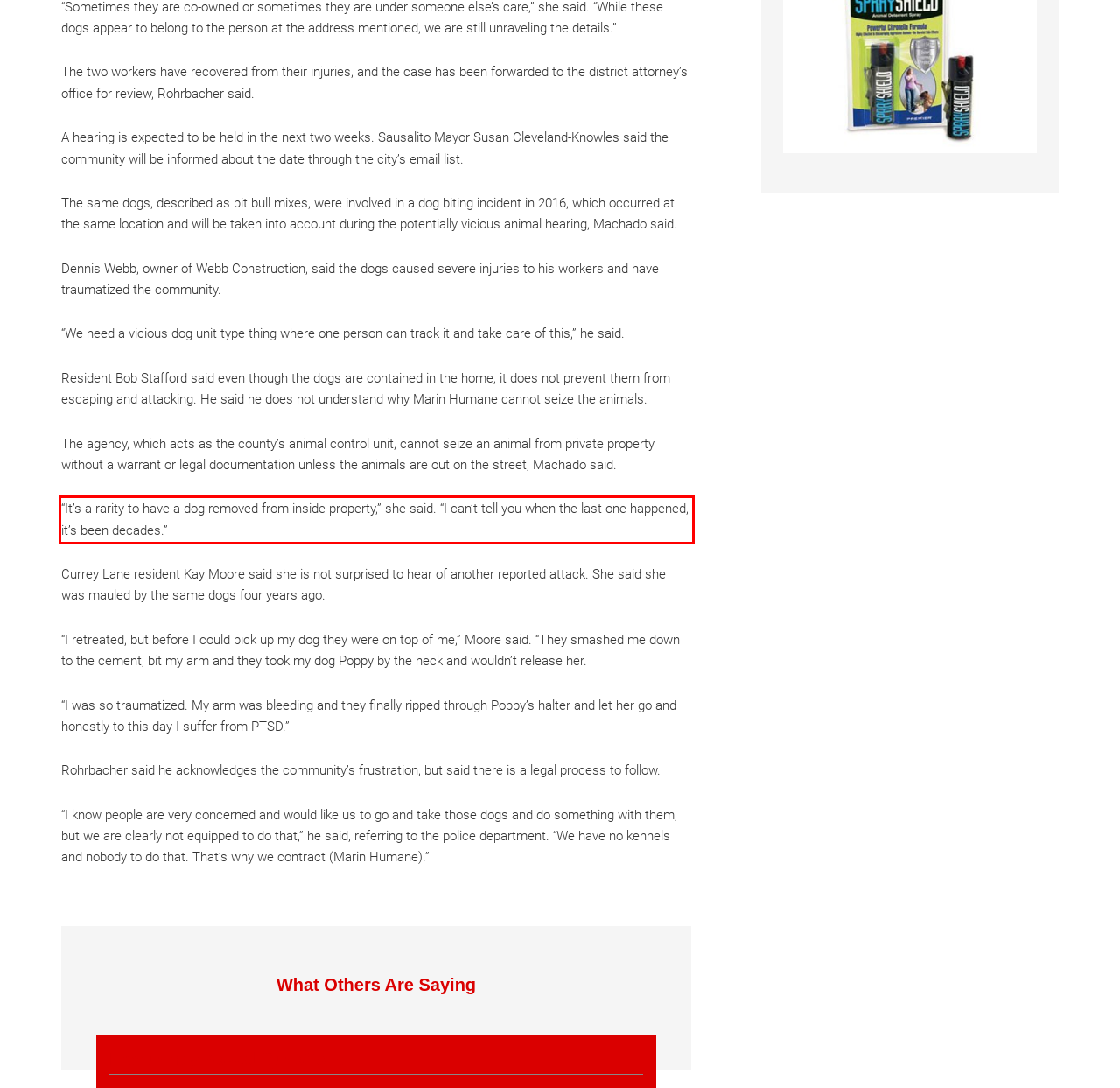Examine the webpage screenshot, find the red bounding box, and extract the text content within this marked area.

“It’s a rarity to have a dog removed from inside property,” she said. “I can’t tell you when the last one happened, it’s been decades.”